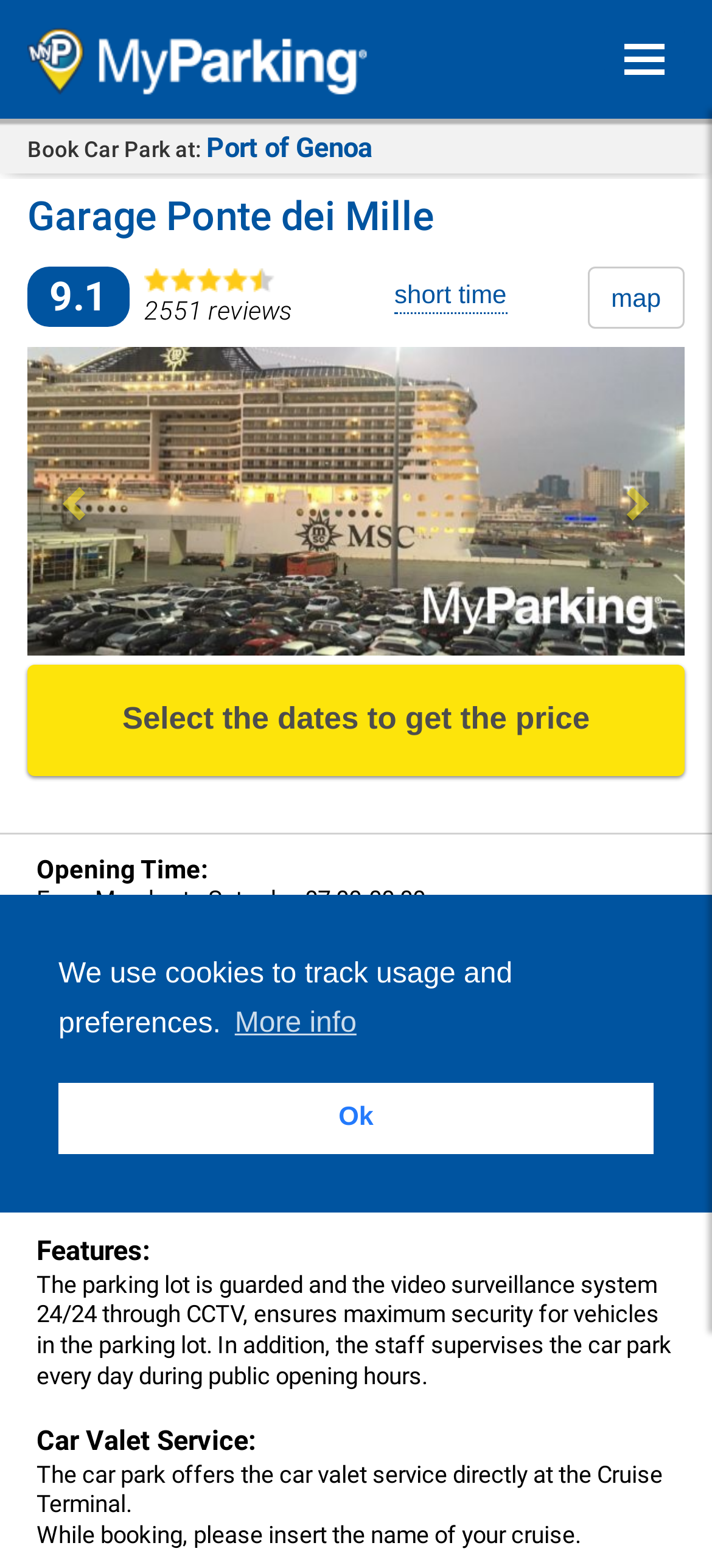Mark the bounding box of the element that matches the following description: "More info".

[0.322, 0.636, 0.509, 0.671]